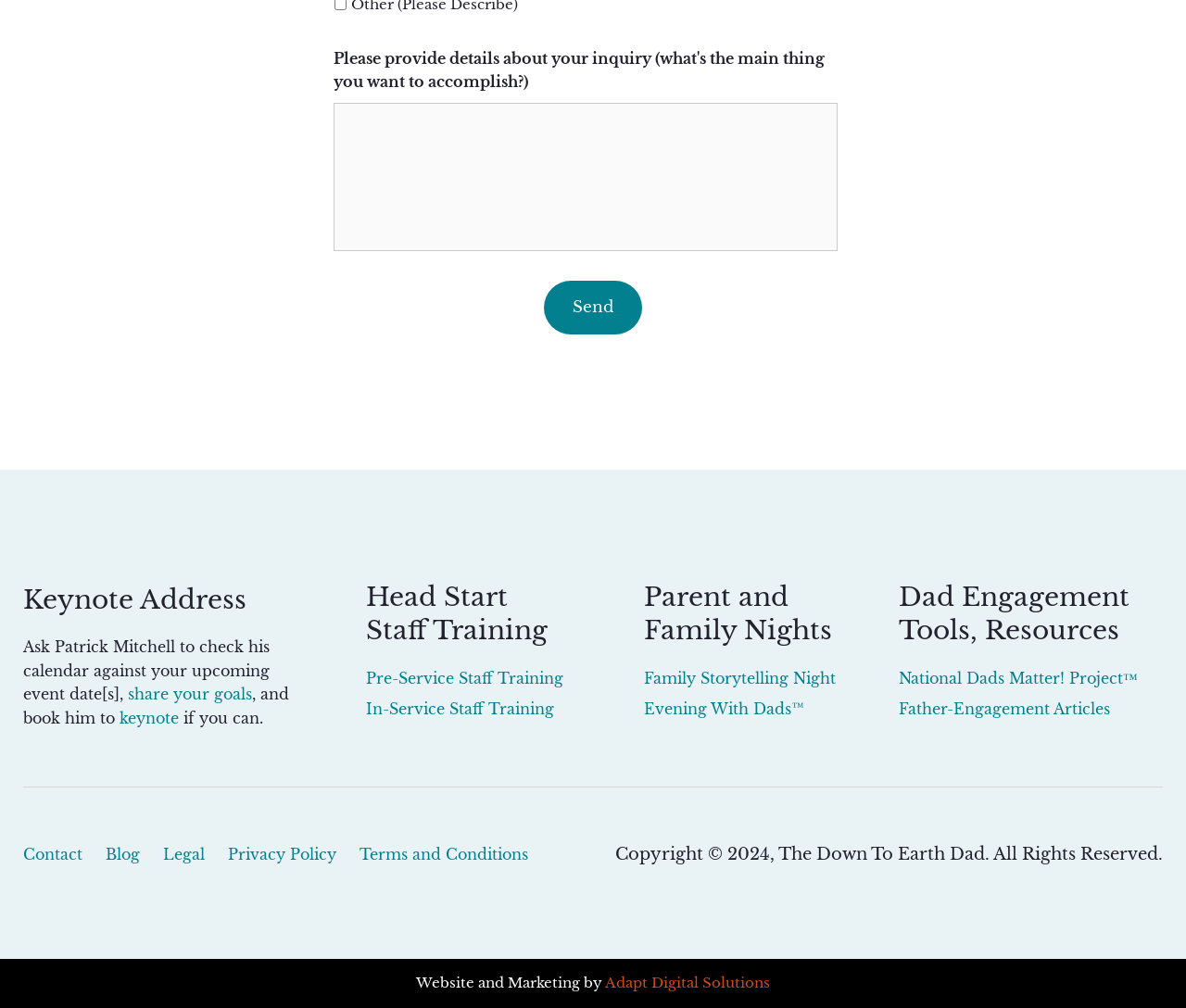Analyze the image and answer the question with as much detail as possible: 
What is the year of copyright mentioned at the bottom of the webpage?

The copyright notice at the bottom of the webpage reads 'Copyright © 2024, The Down To Earth Dad. All Rights Reserved.', indicating that the year of copyright is 2024.